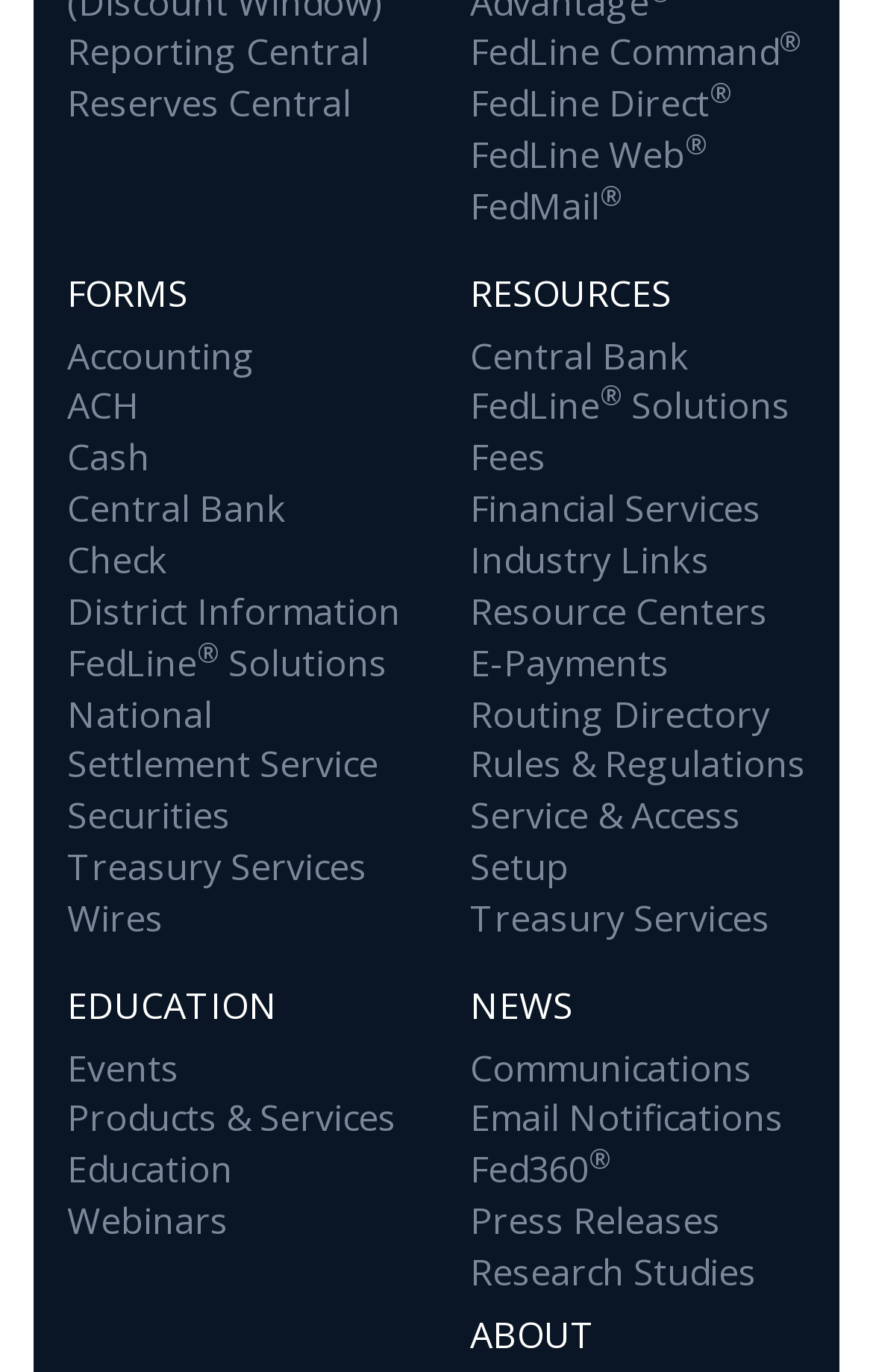Please identify the coordinates of the bounding box that should be clicked to fulfill this instruction: "Access Reporting Central".

[0.077, 0.02, 0.423, 0.056]